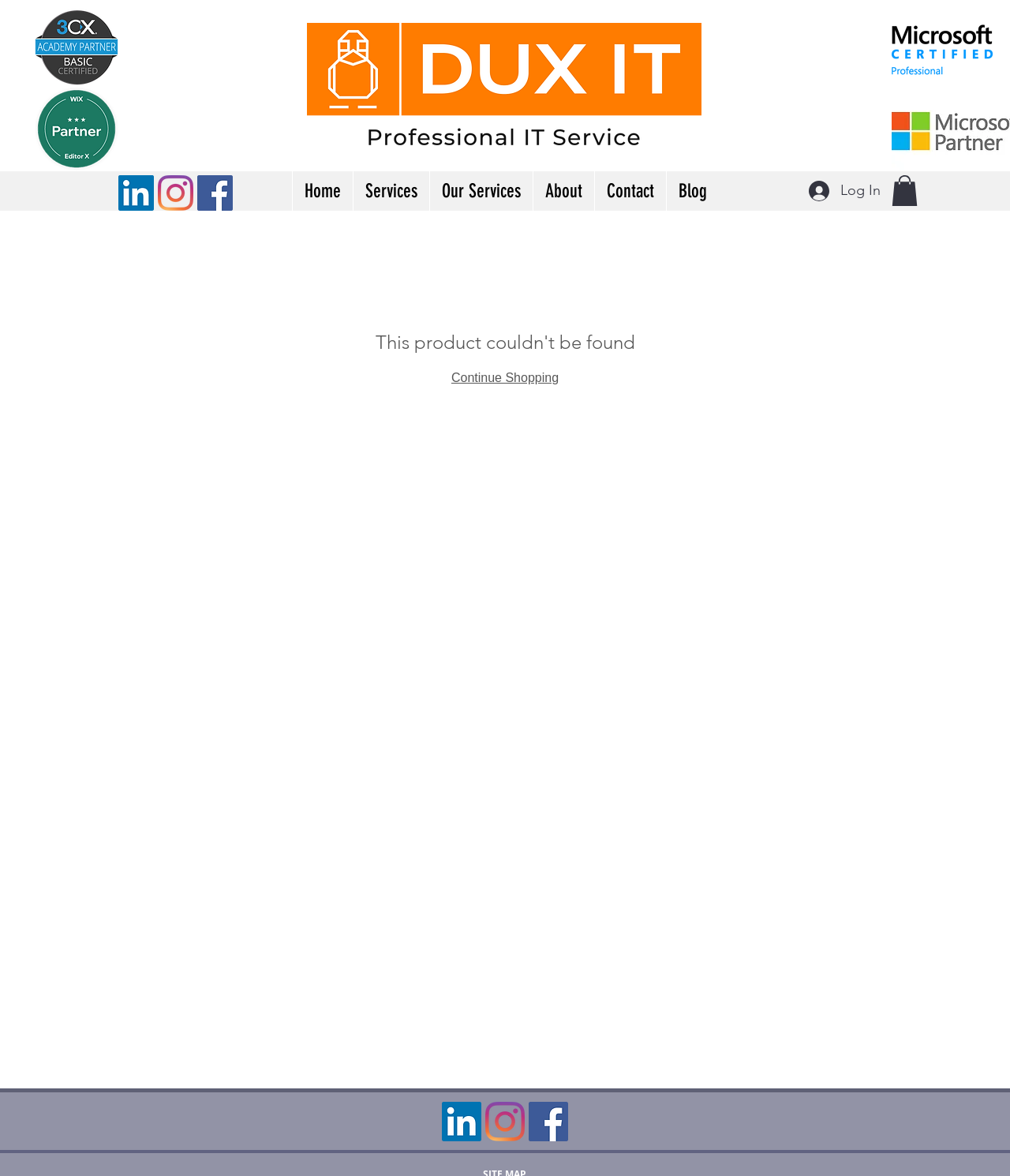Identify the bounding box coordinates of the area you need to click to perform the following instruction: "View the Services page".

[0.349, 0.146, 0.425, 0.179]